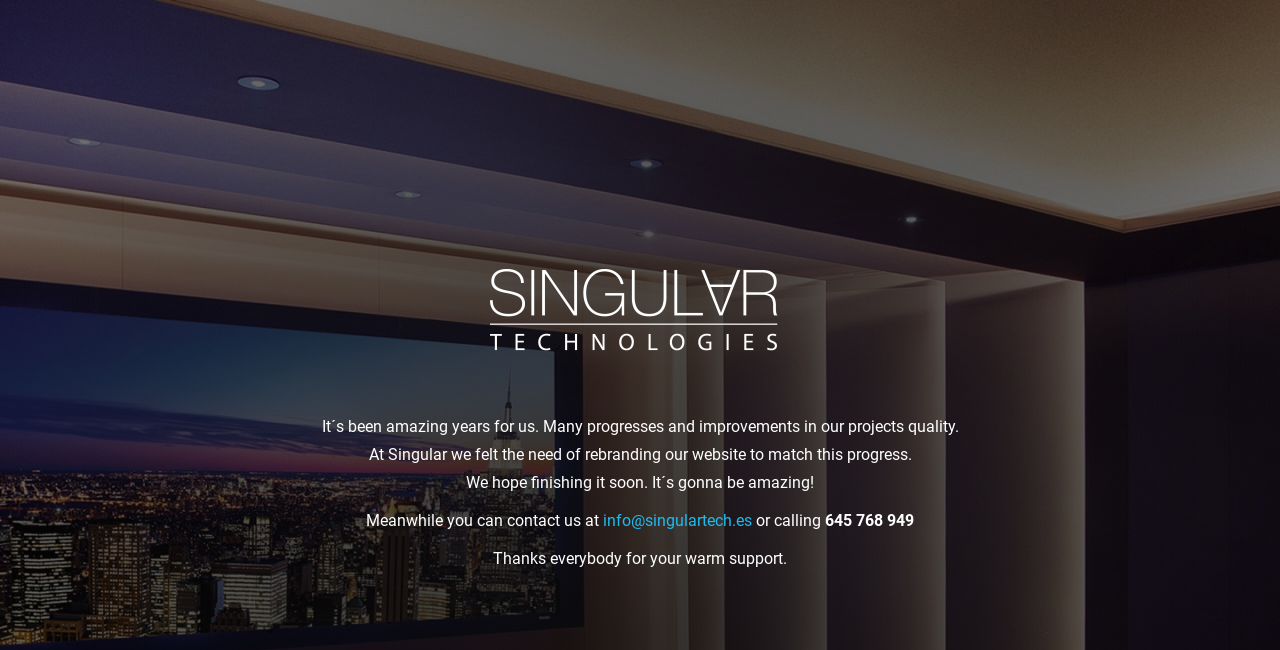Provide the bounding box coordinates for the specified HTML element described in this description: "info@singulartech.es". The coordinates should be four float numbers ranging from 0 to 1, in the format [left, top, right, bottom].

[0.471, 0.786, 0.588, 0.815]